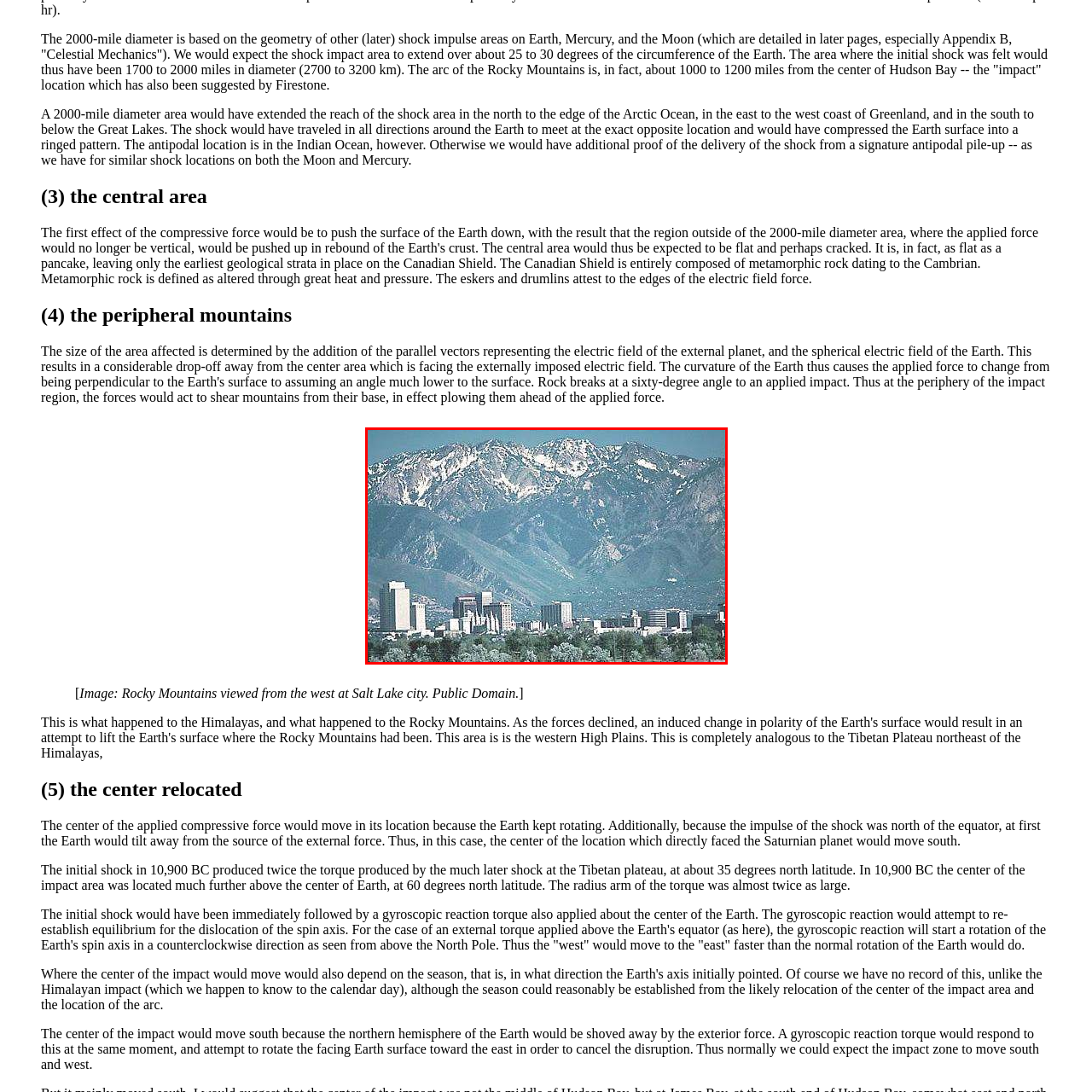Inspect the image surrounded by the red border and give a one-word or phrase answer to the question:
What is the color of the sky in the image?

Blue